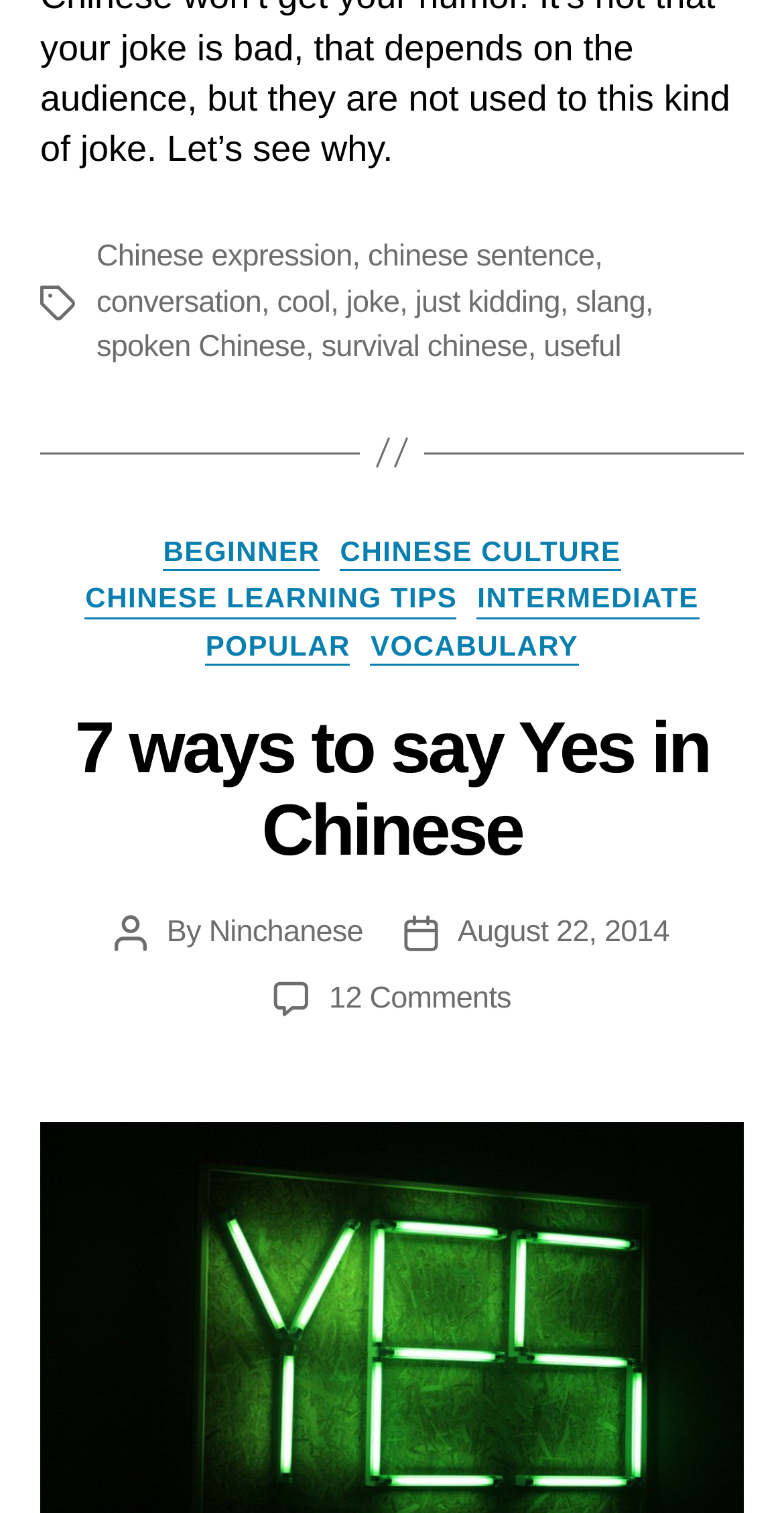Please study the image and answer the question comprehensively:
What is the date of the post?

The date of the post can be found by looking at the 'Post date' section, which mentions 'August 22, 2014'.